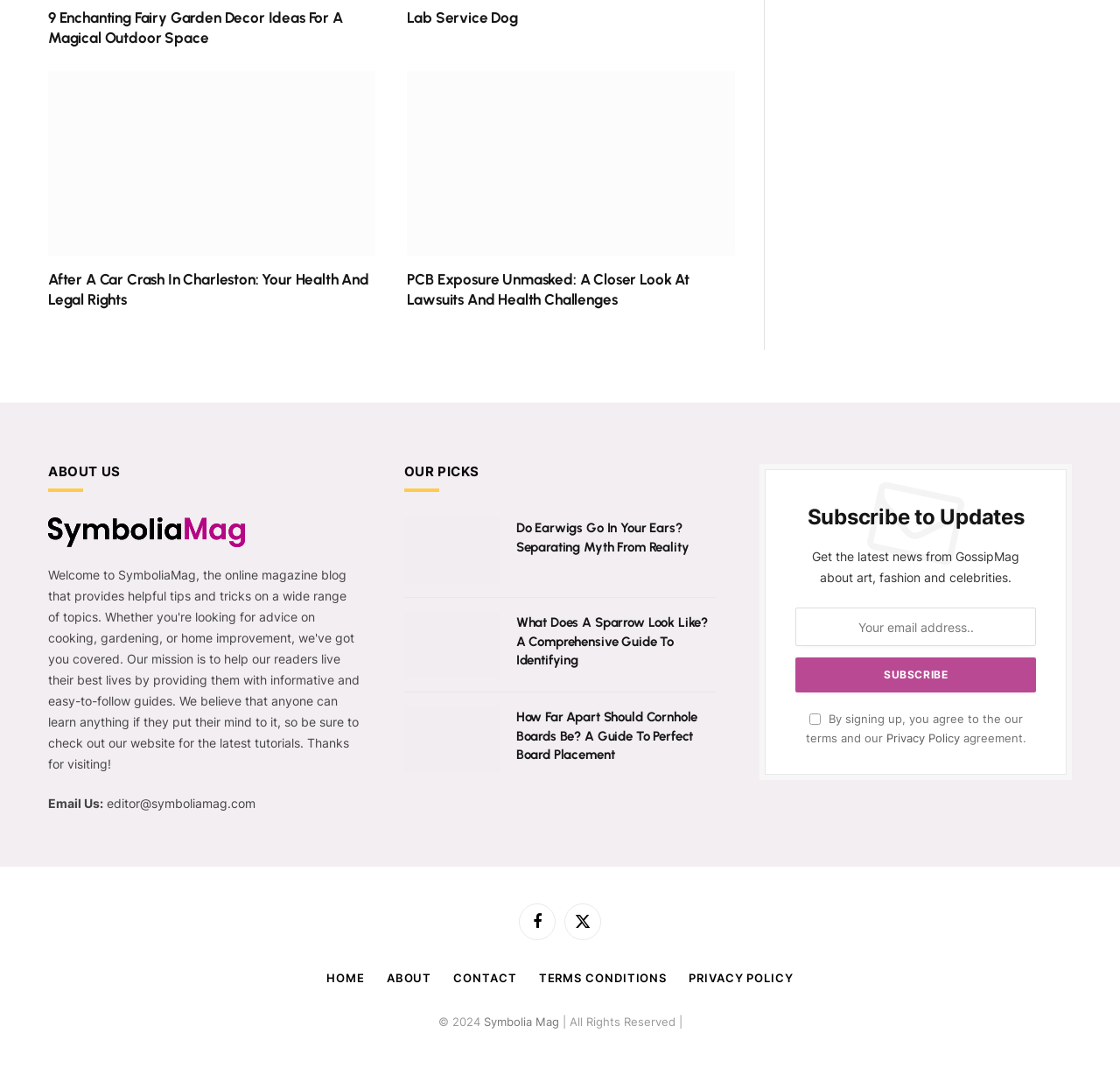How many articles are in the 'OUR PICKS' section?
Could you answer the question in a detailed manner, providing as much information as possible?

I counted the number of articles under the 'OUR PICKS' section, which is located at the bottom of the webpage. There are three articles with headings 'Do Earwigs Go In Your Ears? Separating Myth From Reality', 'What Does A Sparrow Look Like? A Comprehensive Guide To Identifying', and 'How Far Apart Should Cornhole Boards Be? A Guide To Perfect Board Placement'.